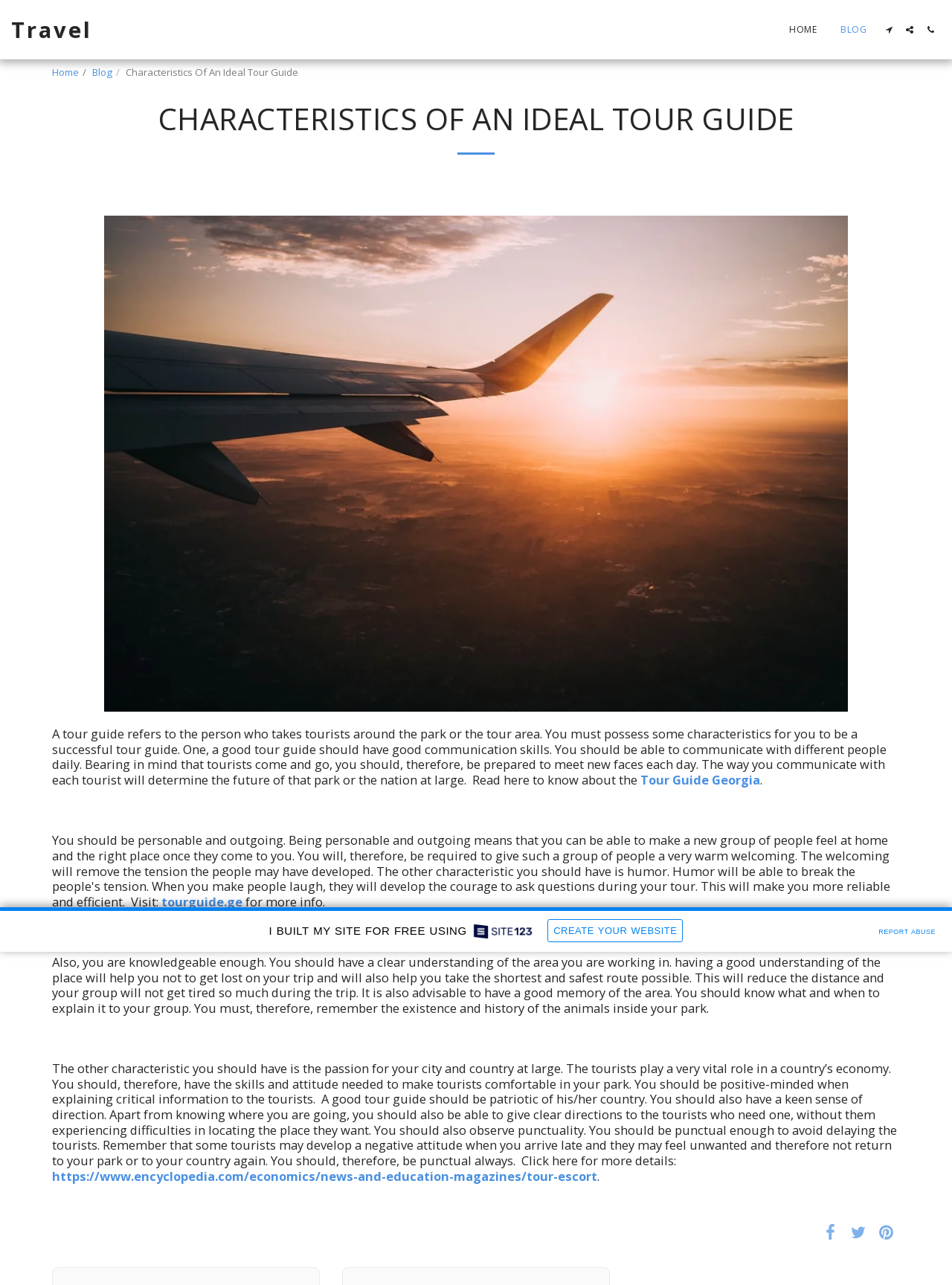What is the main topic of this webpage?
Provide a detailed answer to the question, using the image to inform your response.

Based on the webpage content, the main topic is about the characteristics of an ideal tour guide, which is evident from the heading 'CHARACTERISTICS OF AN IDEAL TOUR GUIDE' and the subsequent paragraphs discussing the qualities of a good tour guide.